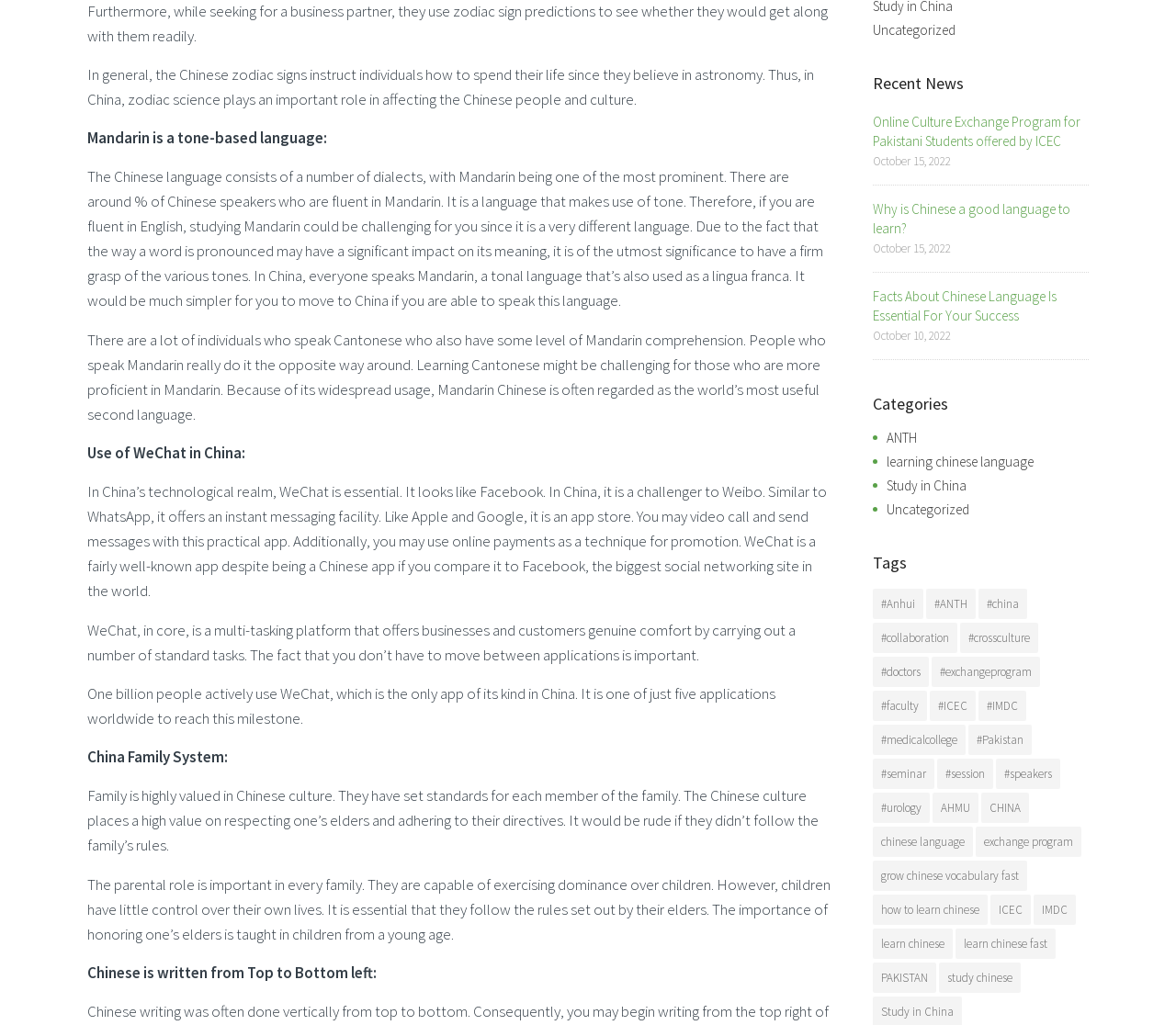Using the description: "grow chinese vocabulary fast", identify the bounding box of the corresponding UI element in the screenshot.

[0.742, 0.84, 0.873, 0.869]